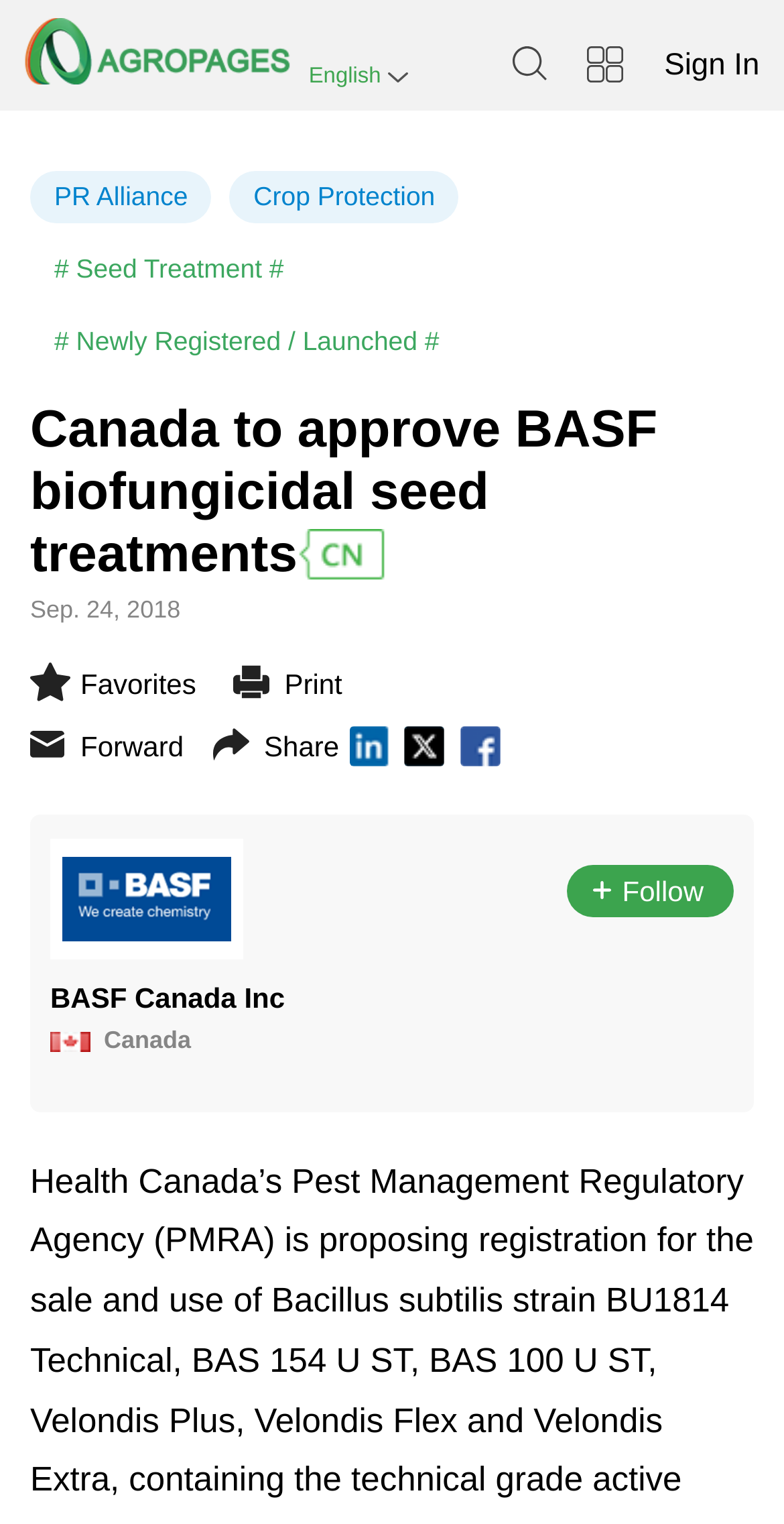Answer this question in one word or a short phrase: What is the language of the webpage?

English